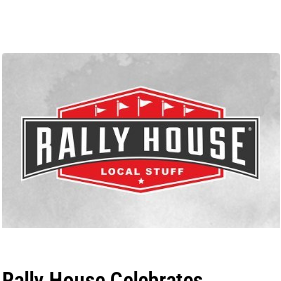Provide an in-depth description of all elements within the image.

The image features the vibrant logo of "Rally House," a brand known for its sports apparel and local merchandise. The logo prominently displays the brand name in bold, black letters against a striking red background, accented with white elements, including flags at the top. Below the name is the phrase "LOCAL STUFF," reinforcing the brand's commitment to local culture and community pride. This logo is part of a celebration of Rally House's expansion and milestones, highlighting their growth in the retail space. The image is visually engaging and encapsulates Rally House's identity as a destination for fans seeking local sports gear and memorabilia.